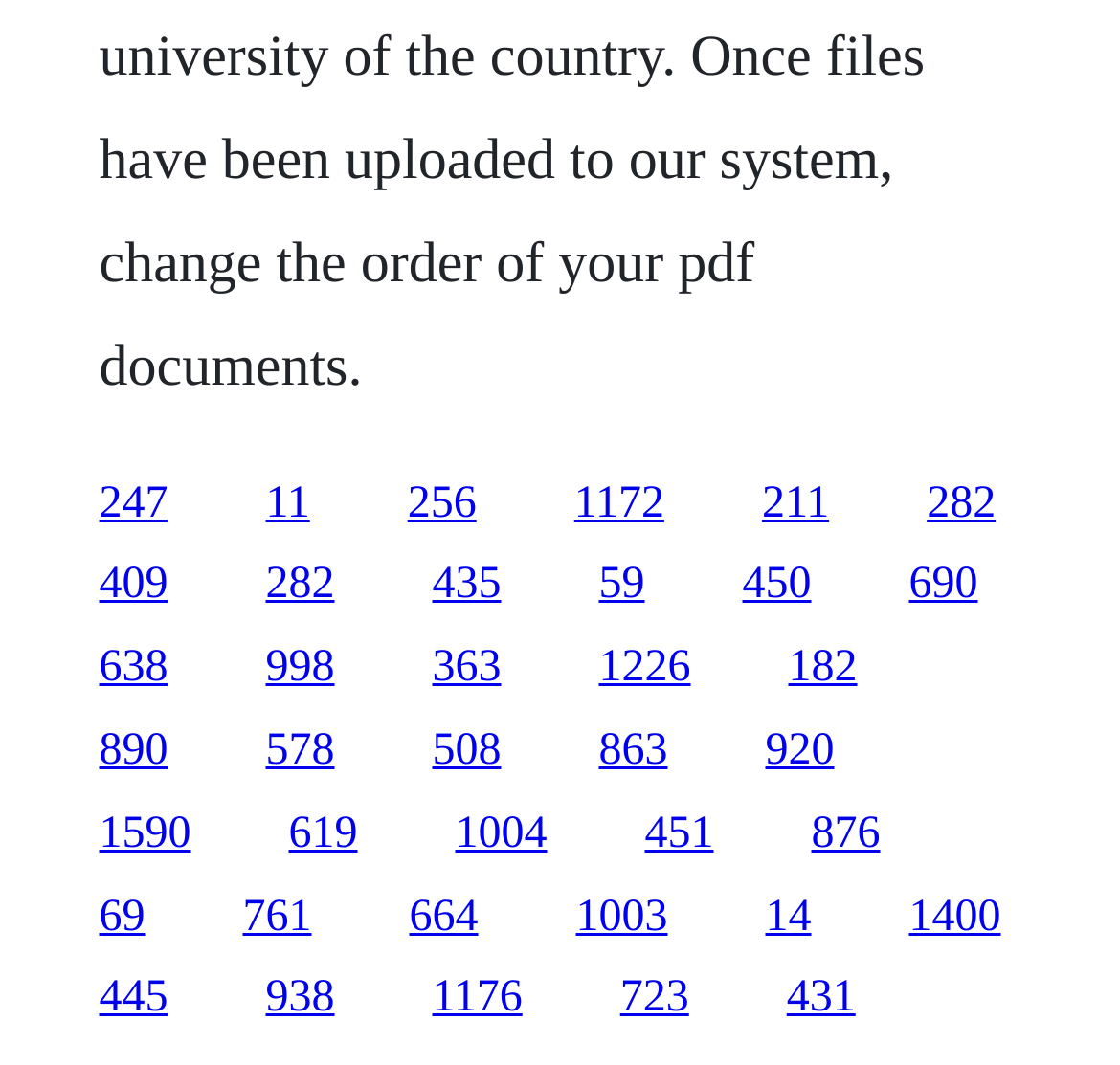Please answer the following question using a single word or phrase: 
How many links are on the webpage?

50